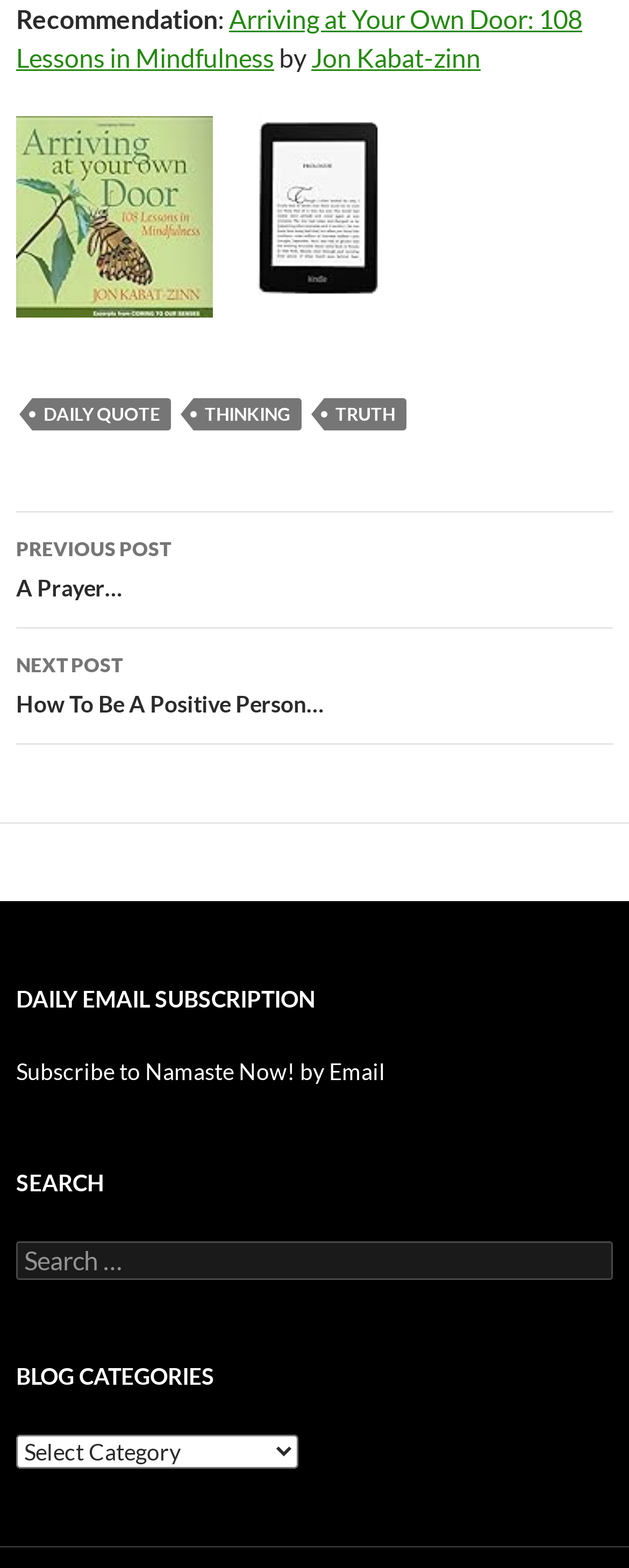Find the bounding box coordinates for the area that should be clicked to accomplish the instruction: "Search for a keyword".

[0.026, 0.792, 0.974, 0.816]